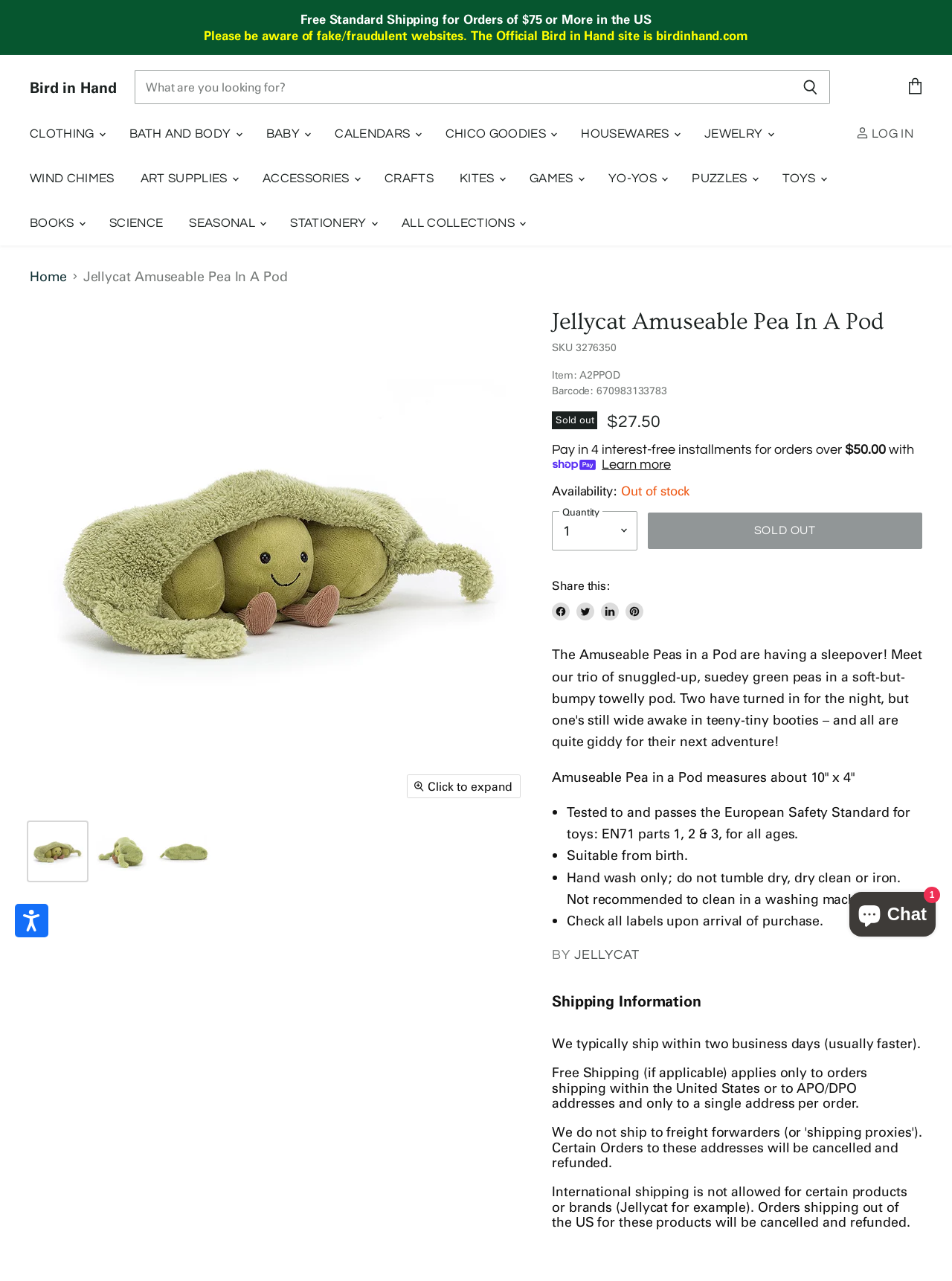Locate the bounding box of the UI element based on this description: "Accessories Chevron down icon". Provide four float numbers between 0 and 1 as [left, top, right, bottom].

[0.264, 0.127, 0.388, 0.152]